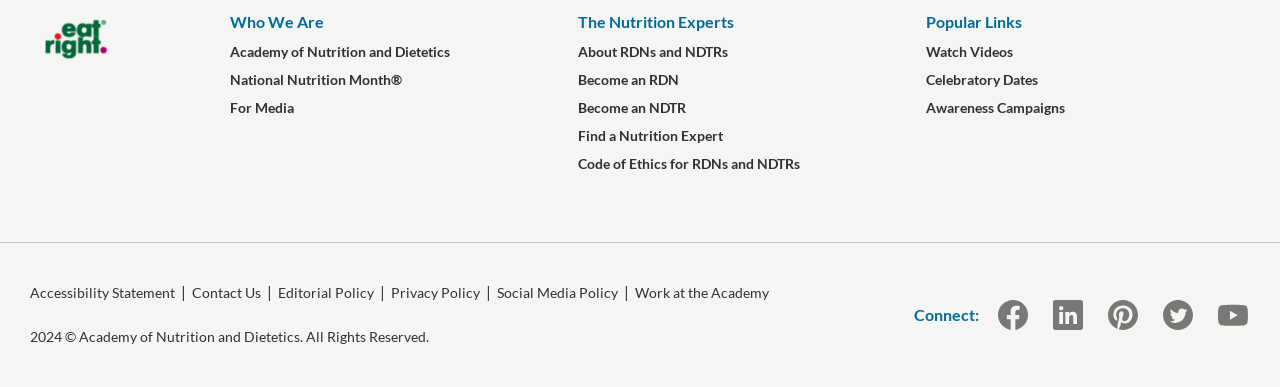Please specify the bounding box coordinates of the clickable region necessary for completing the following instruction: "Watch videos". The coordinates must consist of four float numbers between 0 and 1, i.e., [left, top, right, bottom].

[0.723, 0.099, 0.791, 0.171]